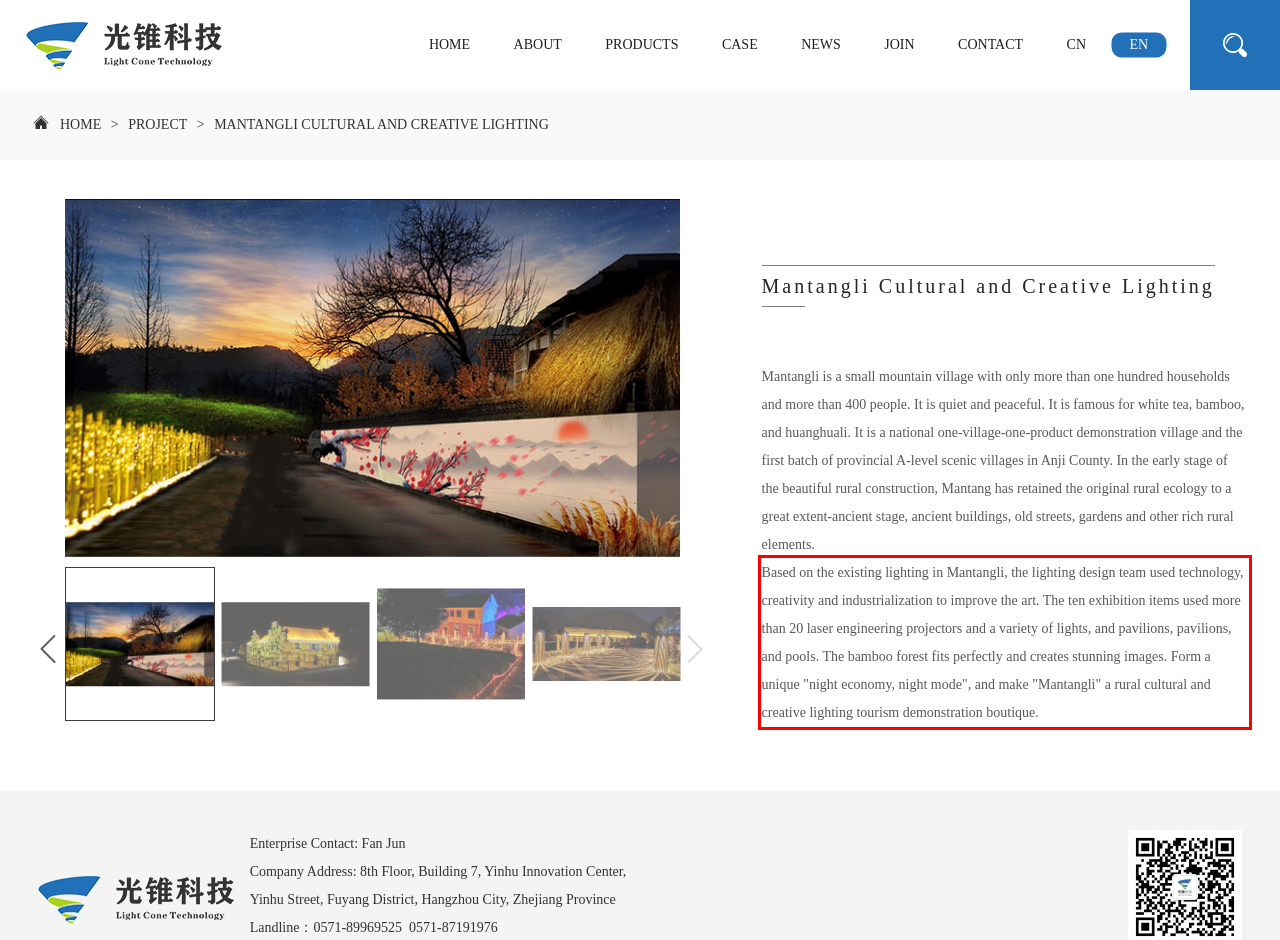With the given screenshot of a webpage, locate the red rectangle bounding box and extract the text content using OCR.

Based on the existing lighting in Mantangli, the lighting design team used technology, creativity and industrialization to improve the art. The ten exhibition items used more than 20 laser engineering projectors and a variety of lights, and pavilions, pavilions, and pools. The bamboo forest fits perfectly and creates stunning images. Form a unique "night economy, night mode", and make "Mantangli" a rural cultural and creative lighting tourism demonstration boutique.